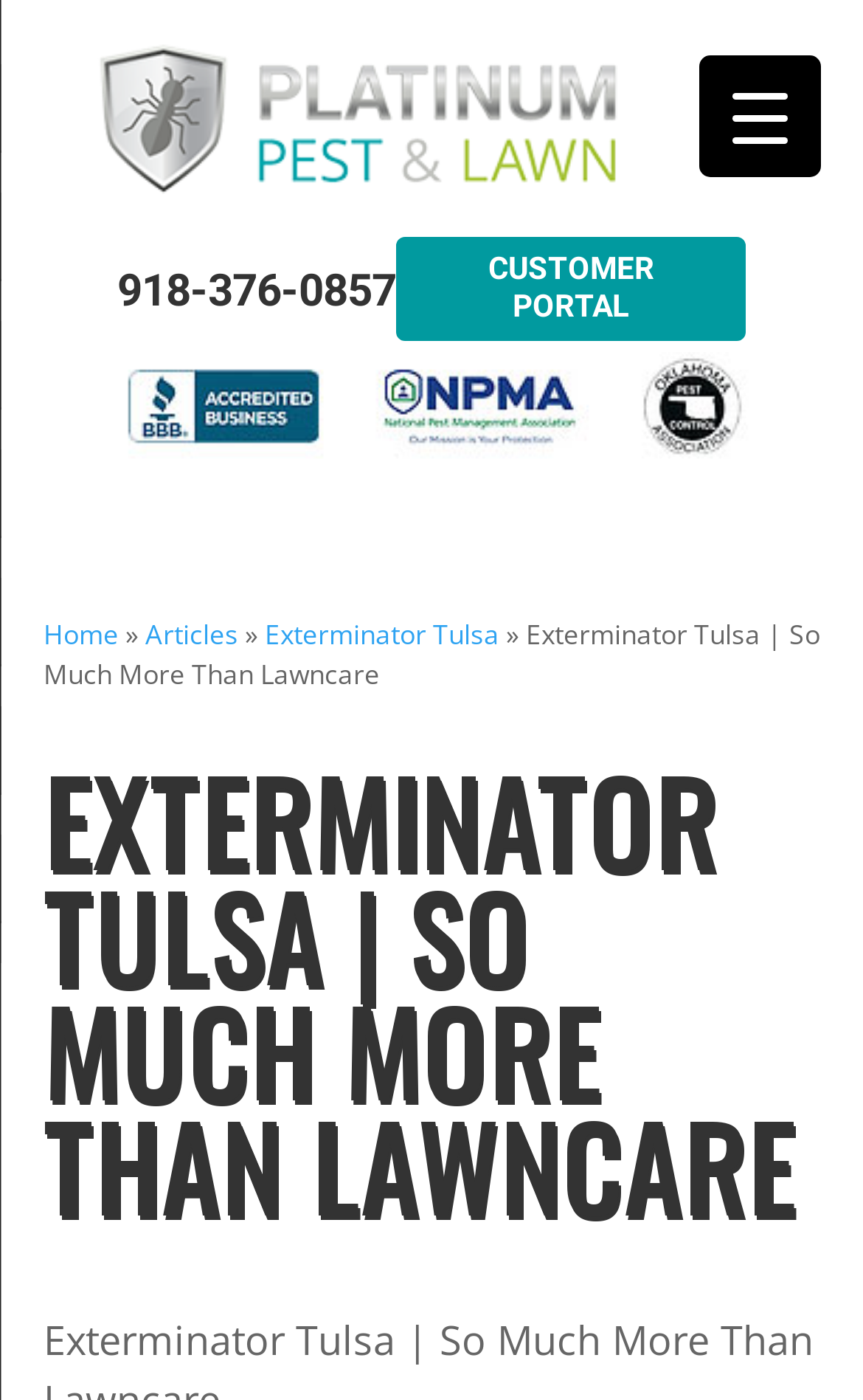Explain the webpage in detail.

The webpage is about Platinum Pest & Lawn, an exterminator service in Tulsa, Oklahoma. At the top-left corner, there is a logo of Platinum Pest, which is an image linked to the company's name. Next to the logo, the company's phone number, 918-376-0857, is displayed as a link. 

On the top-right corner, there is a customer portal link and a social proof image, which is likely a badge or a seal indicating the company's reputation or certification. 

Below the top section, there is a search bar that spans almost the entire width of the page. Underneath the search bar, there is a navigation menu with links to different sections of the website, including Home, Articles, and Exterminator Tulsa. 

The main content of the page is headed by a title, "EXTERMINATOR TULSA | SO MUCH MORE THAN LAWNCARE", which is prominently displayed across the page. Below the title, there is a paragraph of text that summarizes the company's services, "Exterminator Tulsa | So Much More Than Lawncare". 

On the top-right corner, there is a menu trigger button that controls a container, likely a dropdown menu.